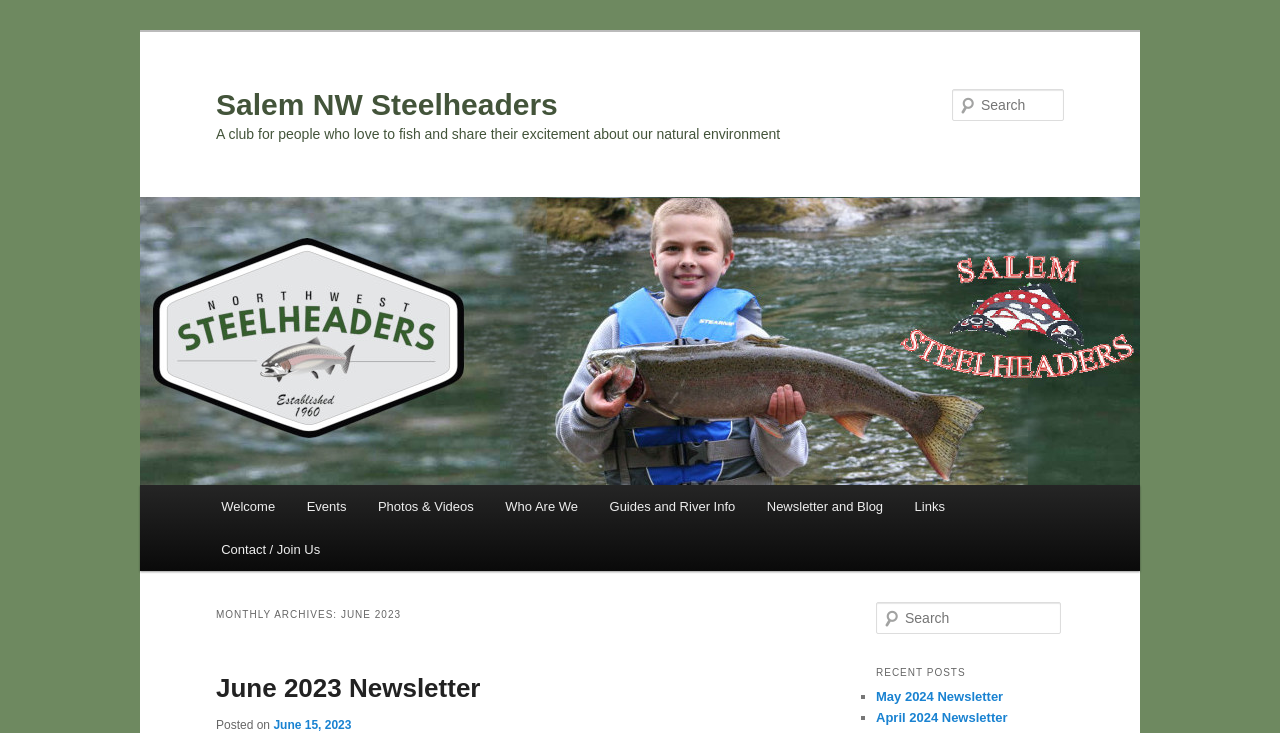What type of content is available on this website?
Please provide a detailed answer to the question.

The website appears to be a blog or newsletter website, as evidenced by the presence of links to specific newsletters, such as 'June 2023 Newsletter' and 'May 2024 Newsletter', as well as the heading element 'MONTHLY ARCHIVES: JUNE 2023'.